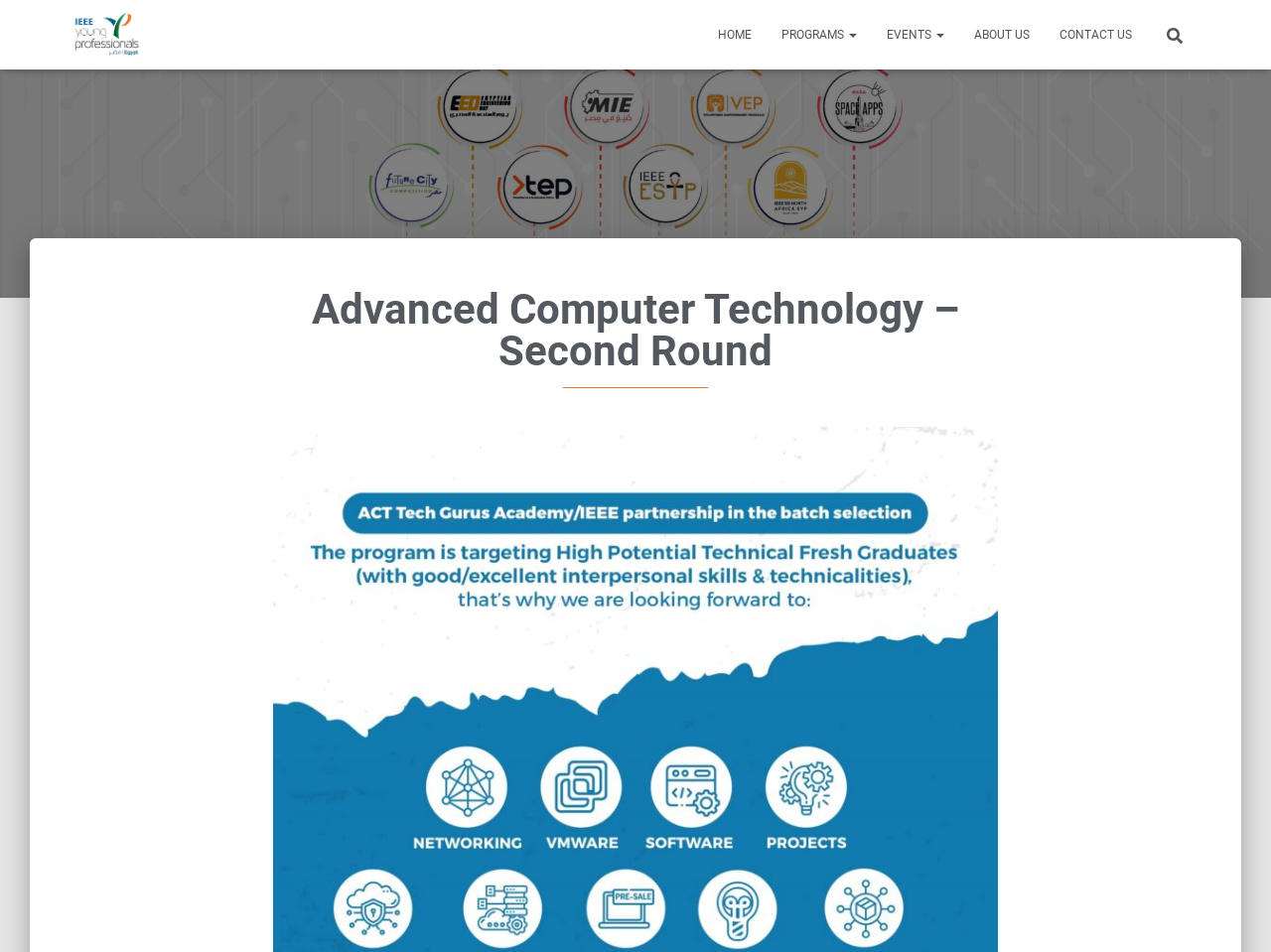How many links are in the top navigation bar?
Please look at the screenshot and answer in one word or a short phrase.

5